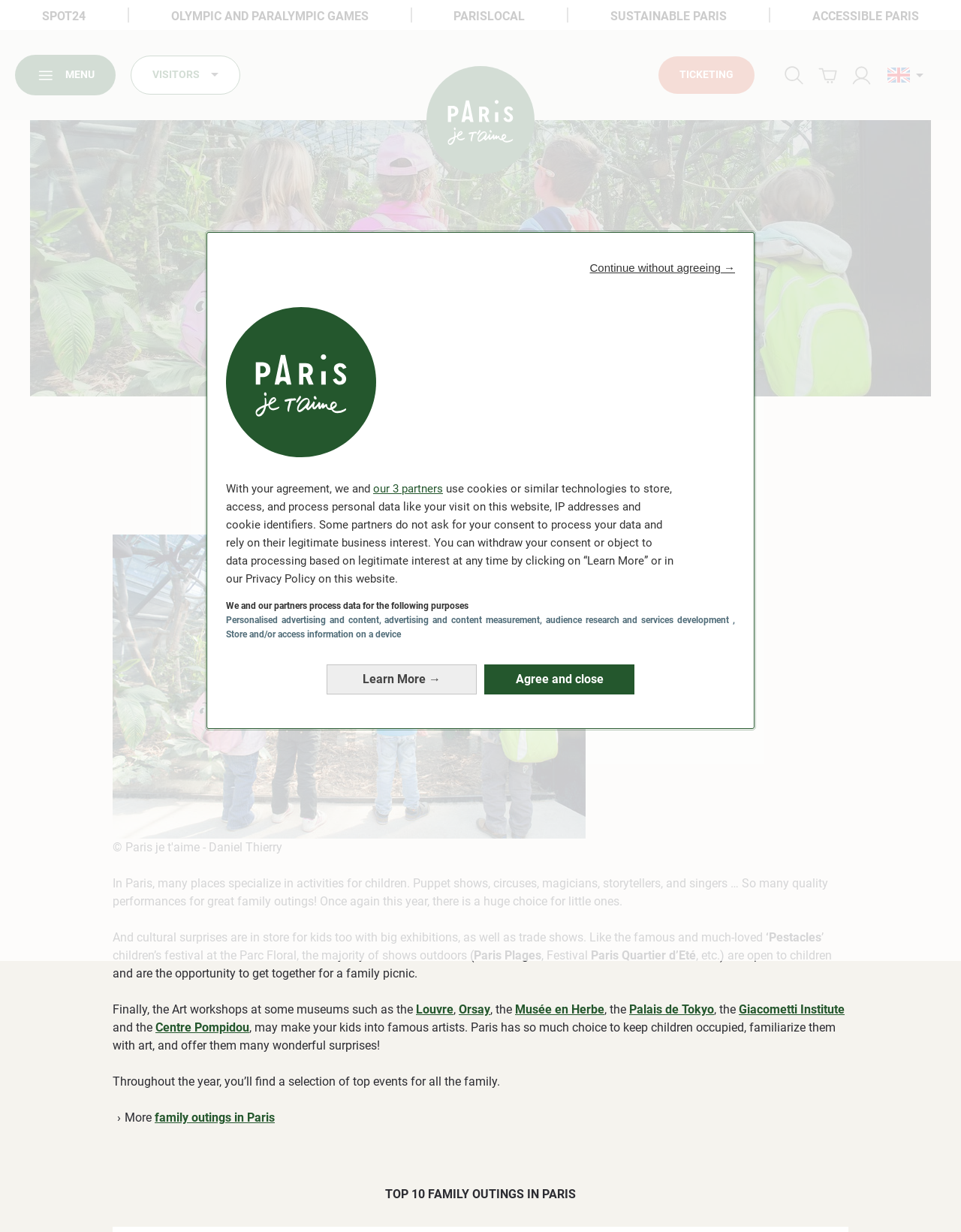Find the bounding box coordinates for the element that must be clicked to complete the instruction: "Click the 'Search' button". The coordinates should be four float numbers between 0 and 1, indicated as [left, top, right, bottom].

[0.816, 0.053, 0.836, 0.069]